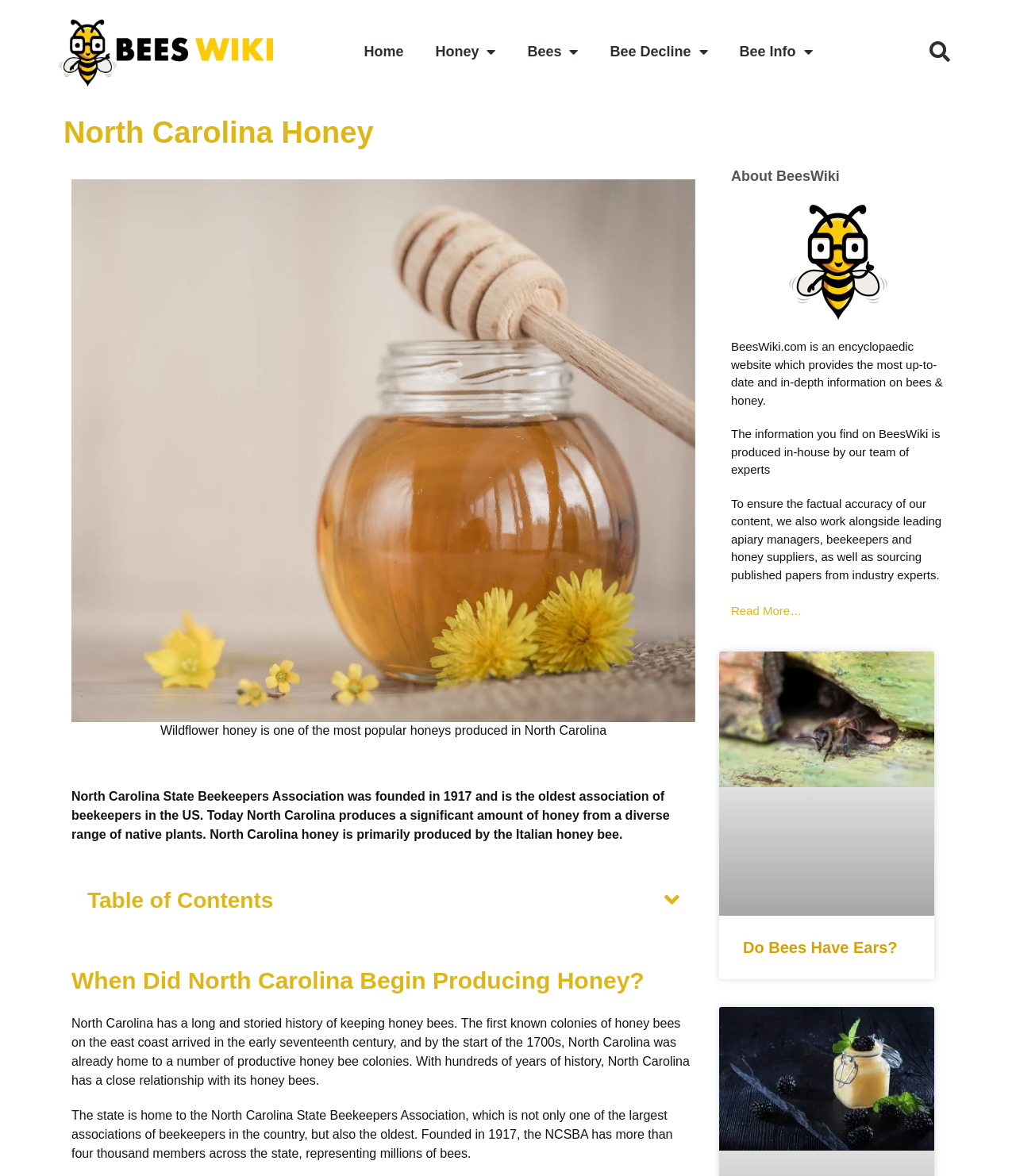What is the purpose of BeesWiki?
Please provide an in-depth and detailed response to the question.

According to the webpage, BeesWiki is an encyclopedic website that provides the most up-to-date and in-depth information on bees and honey, as stated in the text 'BeesWiki.com is an encyclopedic website which provides the most up-to-date and in-depth information on bees & honey.'